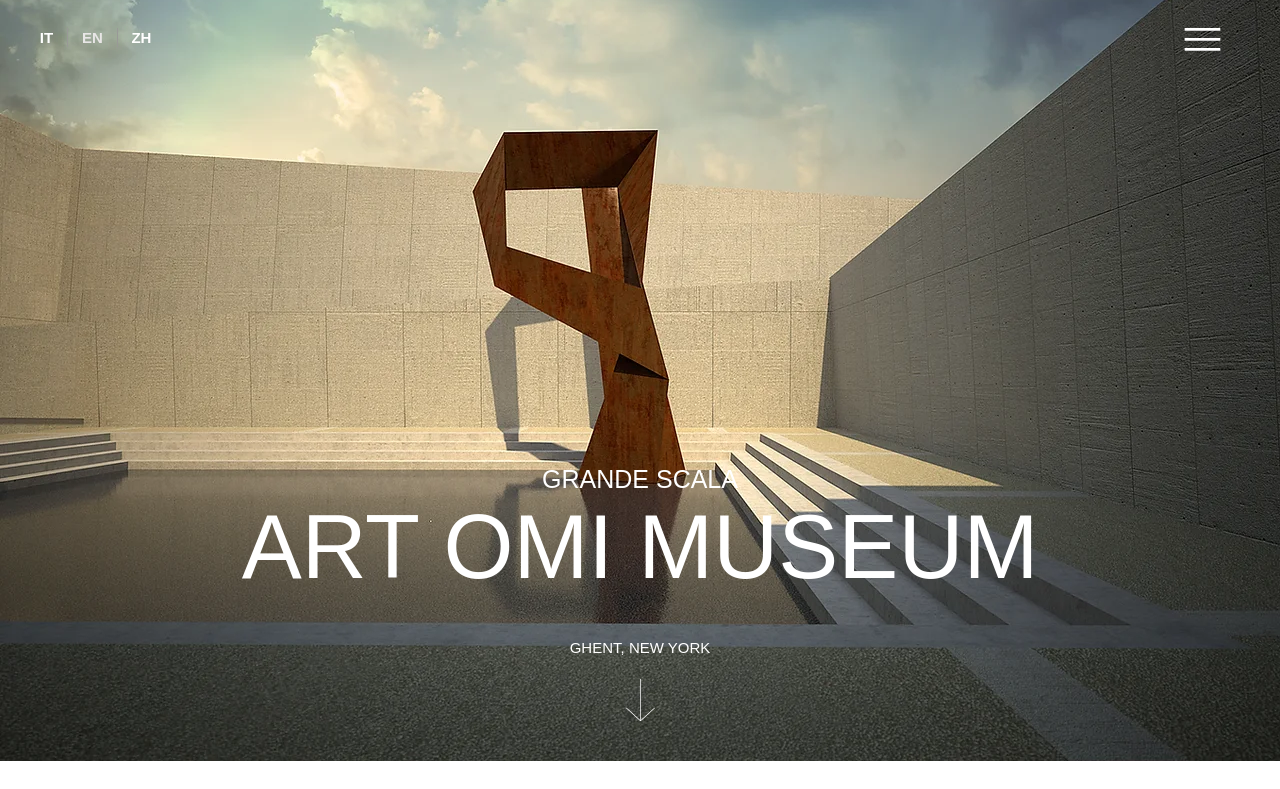Show the bounding box coordinates for the HTML element described as: "aria-label="Play video"".

[0.44, 0.0, 0.56, 0.121]